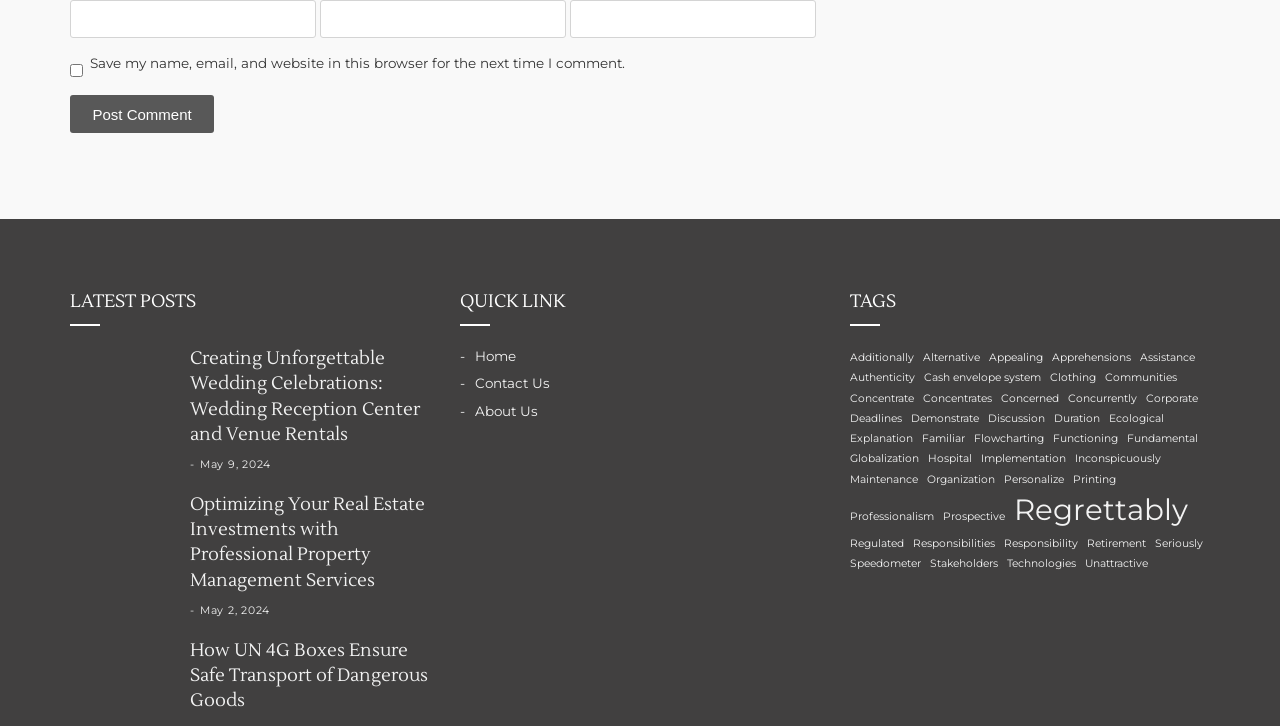Provide the bounding box coordinates of the UI element that matches the description: "Prospective".

[0.737, 0.701, 0.785, 0.723]